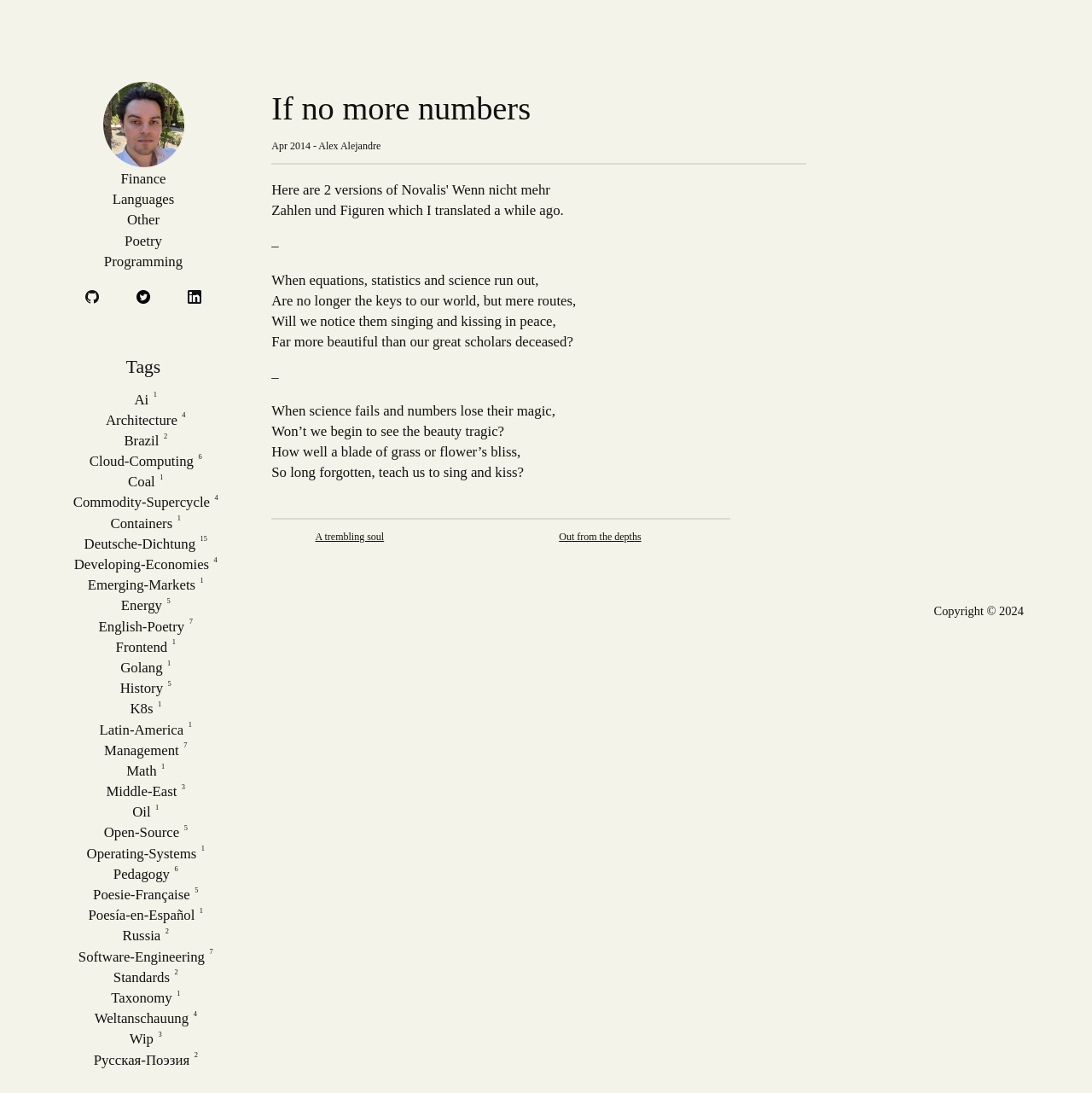Locate the bounding box coordinates of the element that needs to be clicked to carry out the instruction: "Explore the Poetry section". The coordinates should be given as four float numbers ranging from 0 to 1, i.e., [left, top, right, bottom].

[0.108, 0.207, 0.155, 0.234]